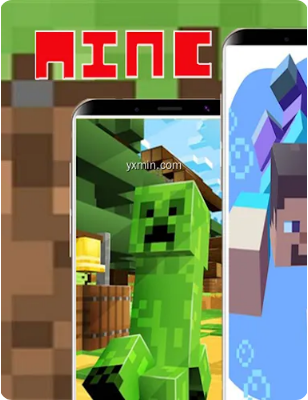How many mobile phone screens are displayed in the image?
Answer the question with as much detail as possible.

The caption states that 'flanking this character are two mobile phone screens', implying that there are two mobile phone screens displayed in the image.